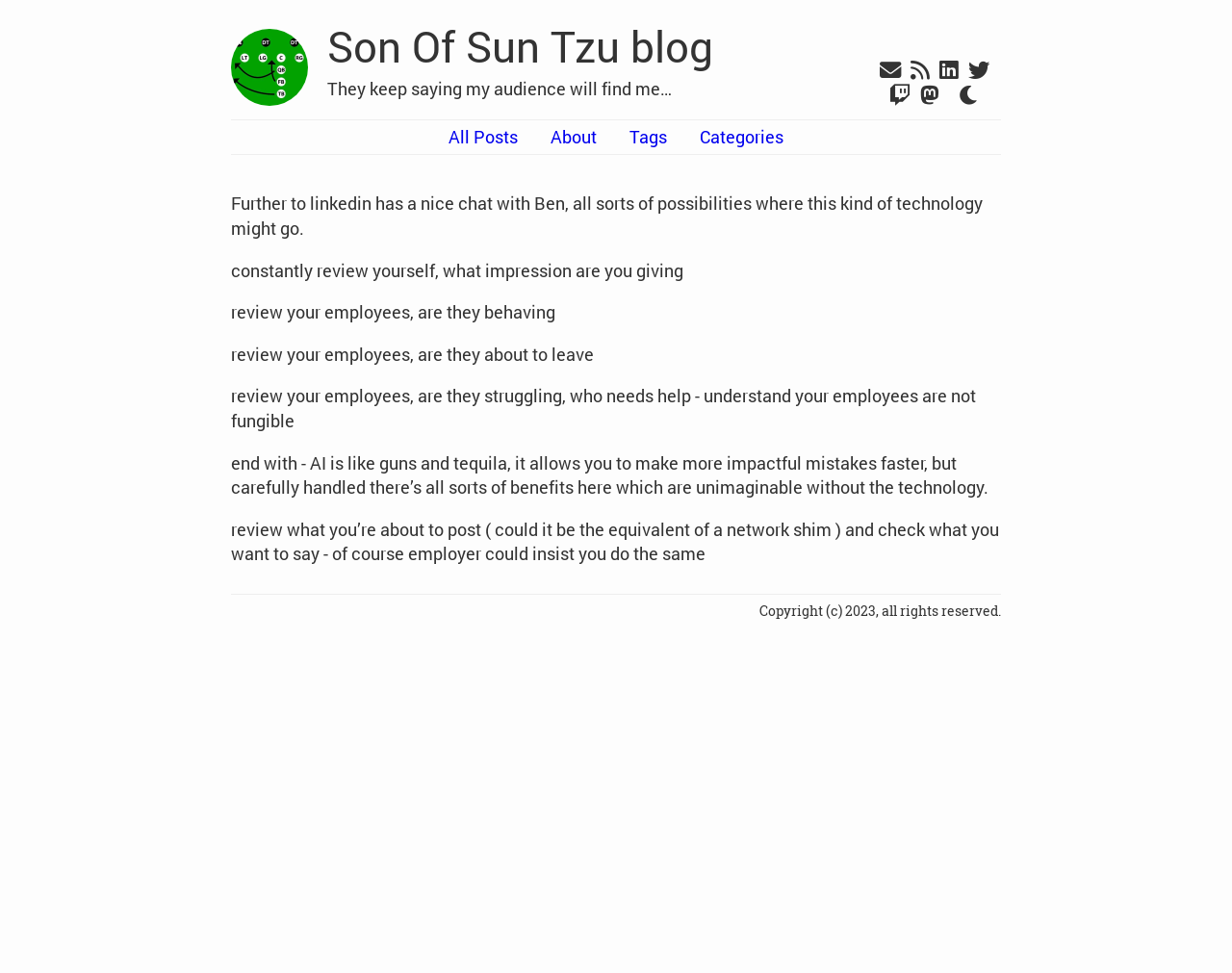Pinpoint the bounding box coordinates of the area that must be clicked to complete this instruction: "Read the about page".

[0.447, 0.128, 0.484, 0.152]